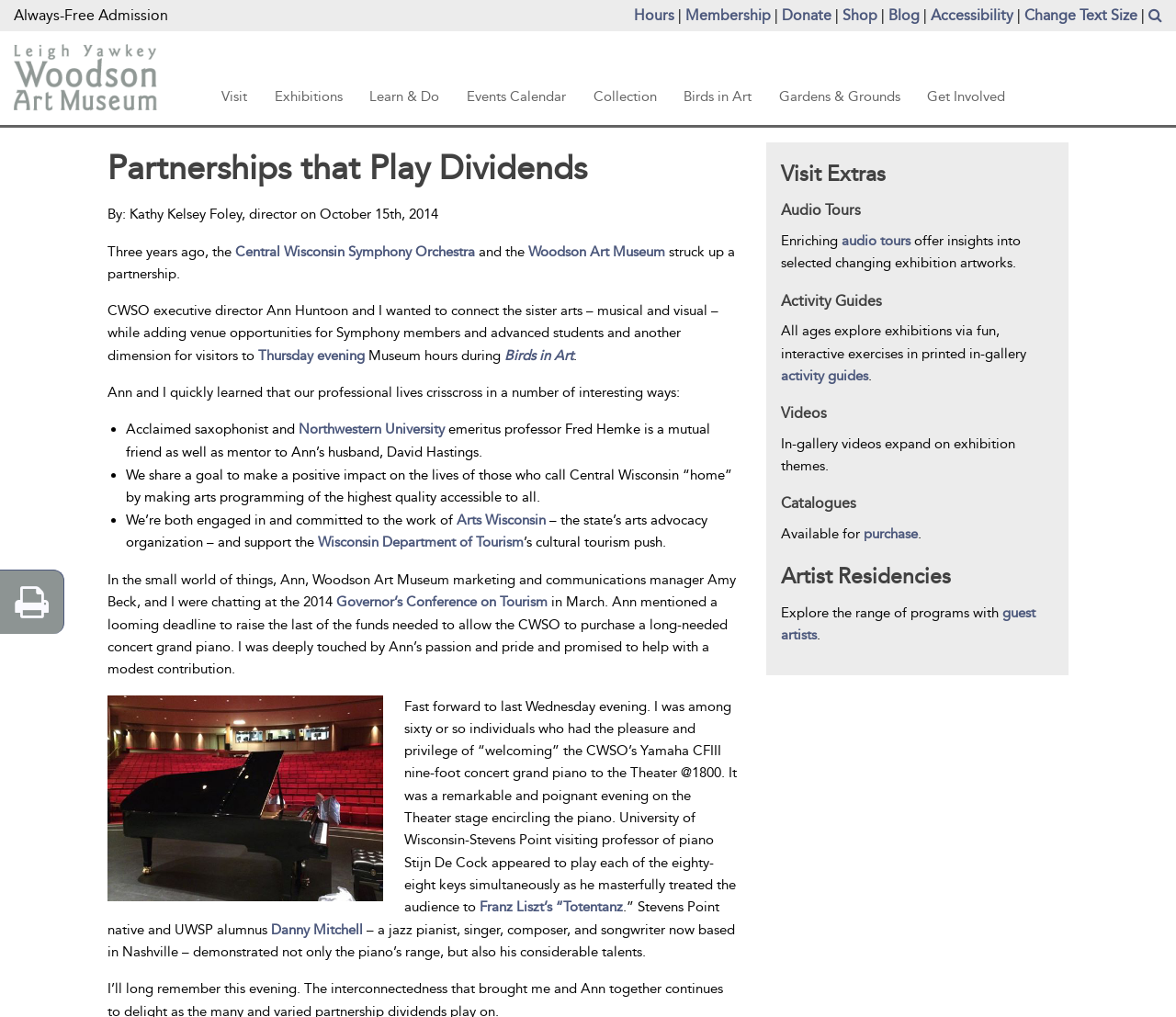Can you find the bounding box coordinates for the element that needs to be clicked to execute this instruction: "Learn more about the Wisconsin Department of Tourism"? The coordinates should be given as four float numbers between 0 and 1, i.e., [left, top, right, bottom].

[0.271, 0.525, 0.446, 0.541]